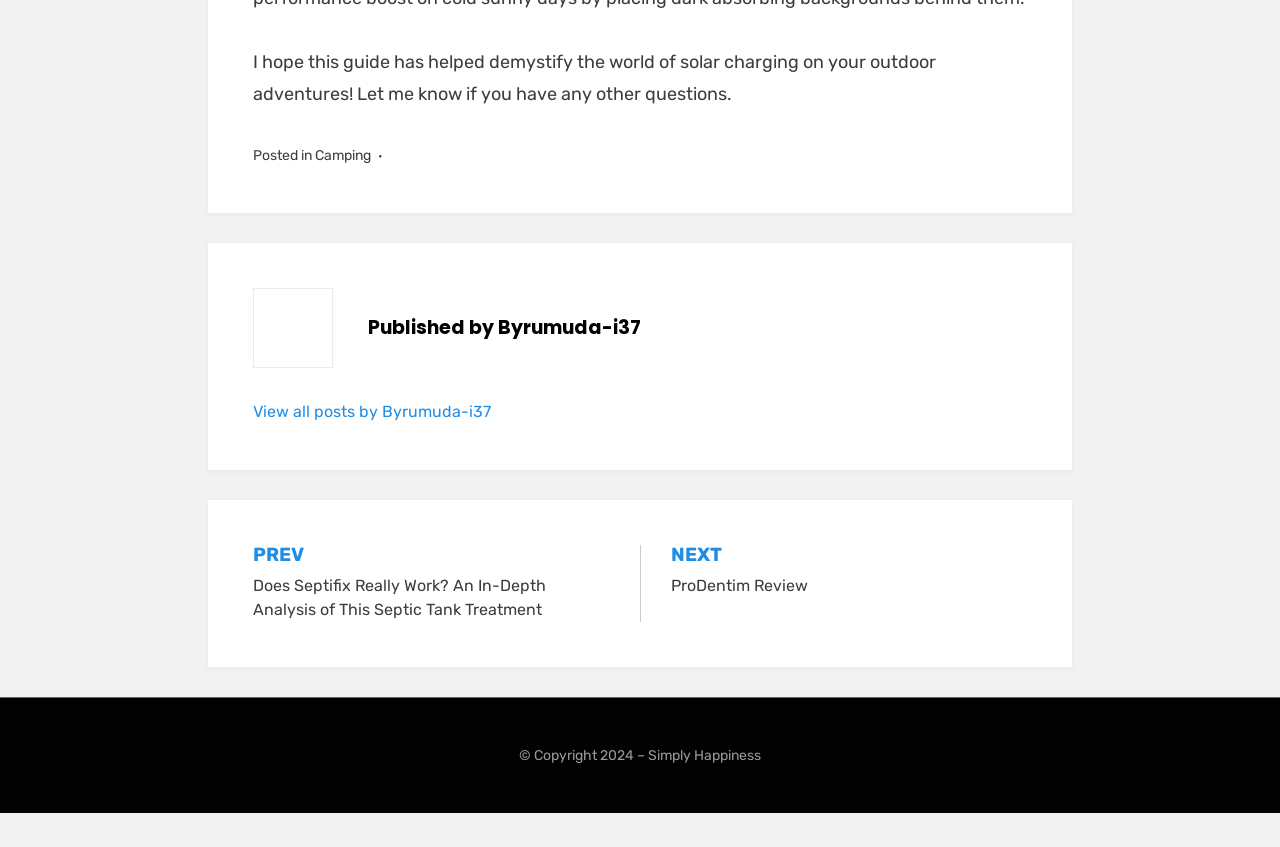Provide your answer to the question using just one word or phrase: What is the theme of the website?

Pocket Theme